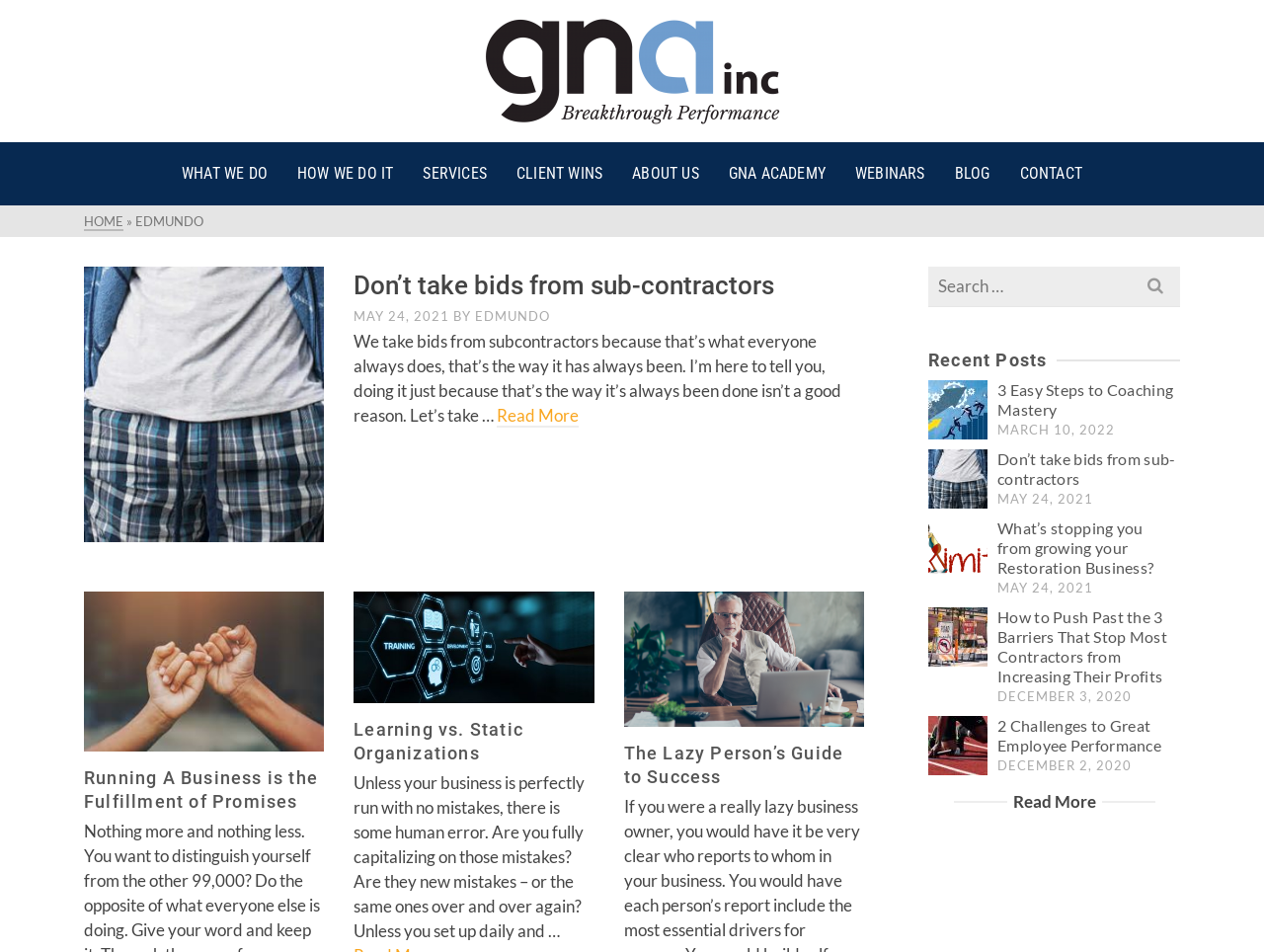Observe the image and answer the following question in detail: How many recent posts are listed?

The recent posts are listed in the complementary section, and there are 5 links to recent posts, along with their corresponding dates.